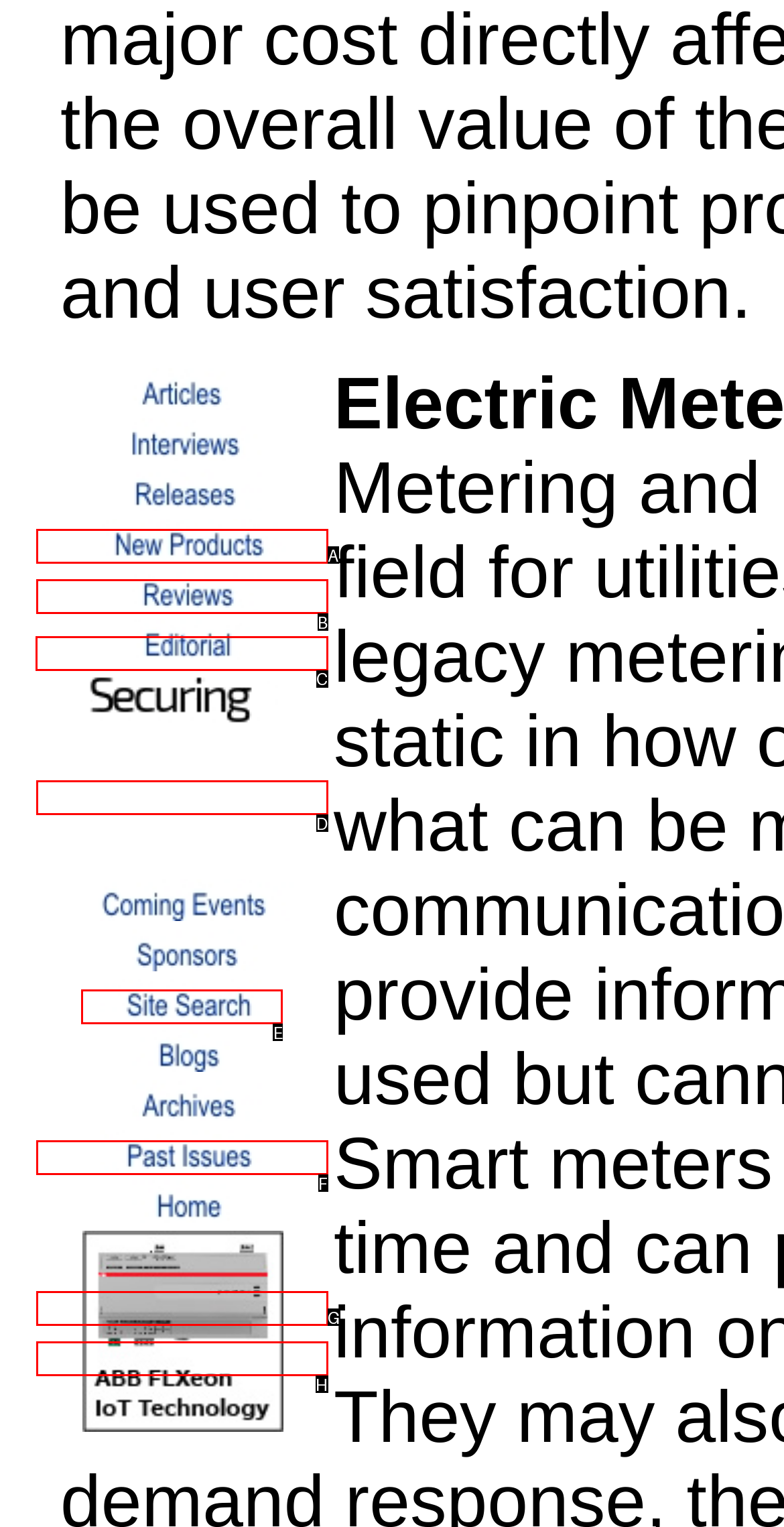Tell me which option I should click to complete the following task: Read Editorial Answer with the option's letter from the given choices directly.

C